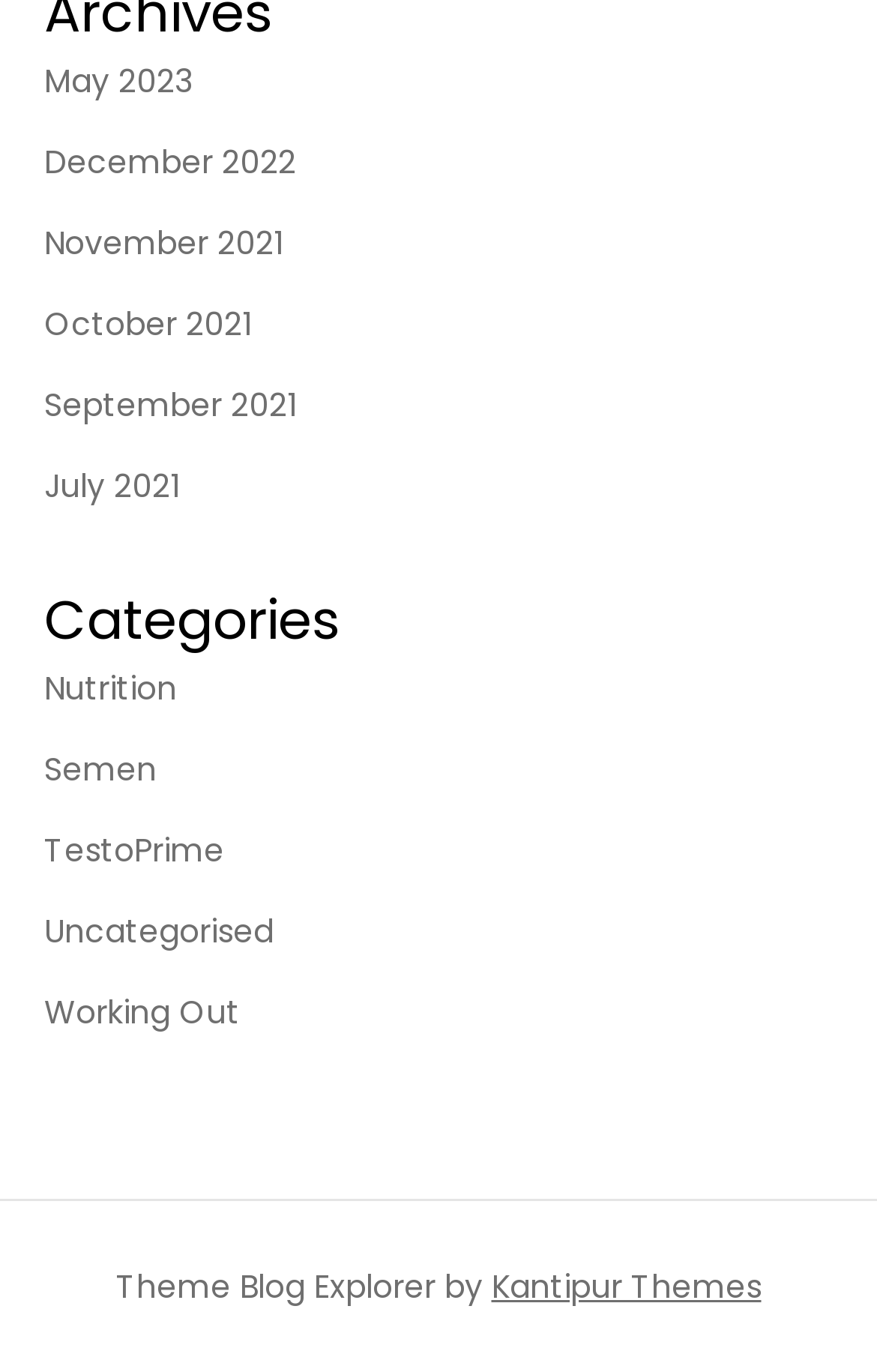Please locate the bounding box coordinates of the element that should be clicked to achieve the given instruction: "Browse Working Out articles".

[0.05, 0.716, 0.273, 0.758]